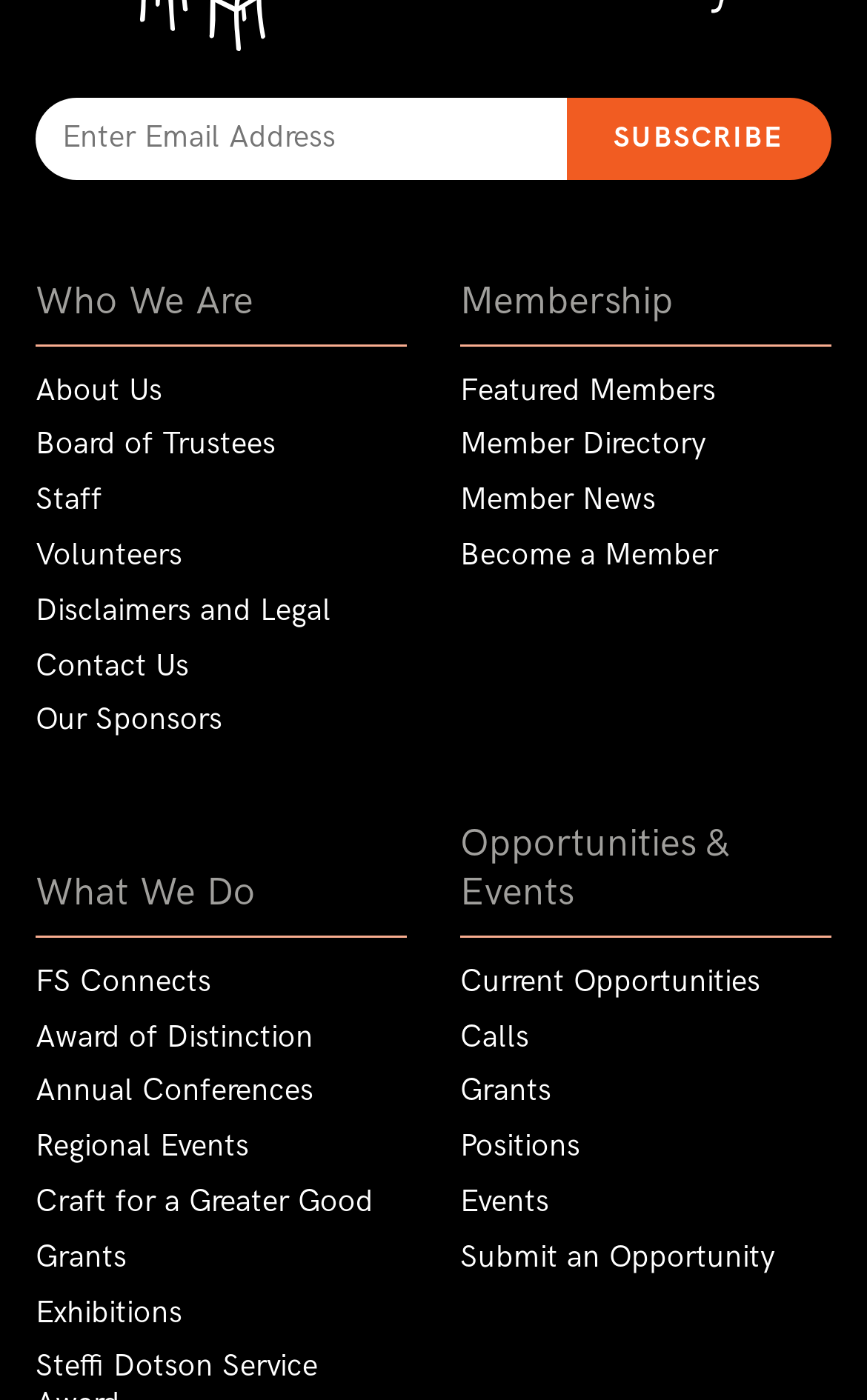Identify the bounding box coordinates for the UI element described as: "Grants". The coordinates should be provided as four floats between 0 and 1: [left, top, right, bottom].

[0.531, 0.761, 0.959, 0.8]